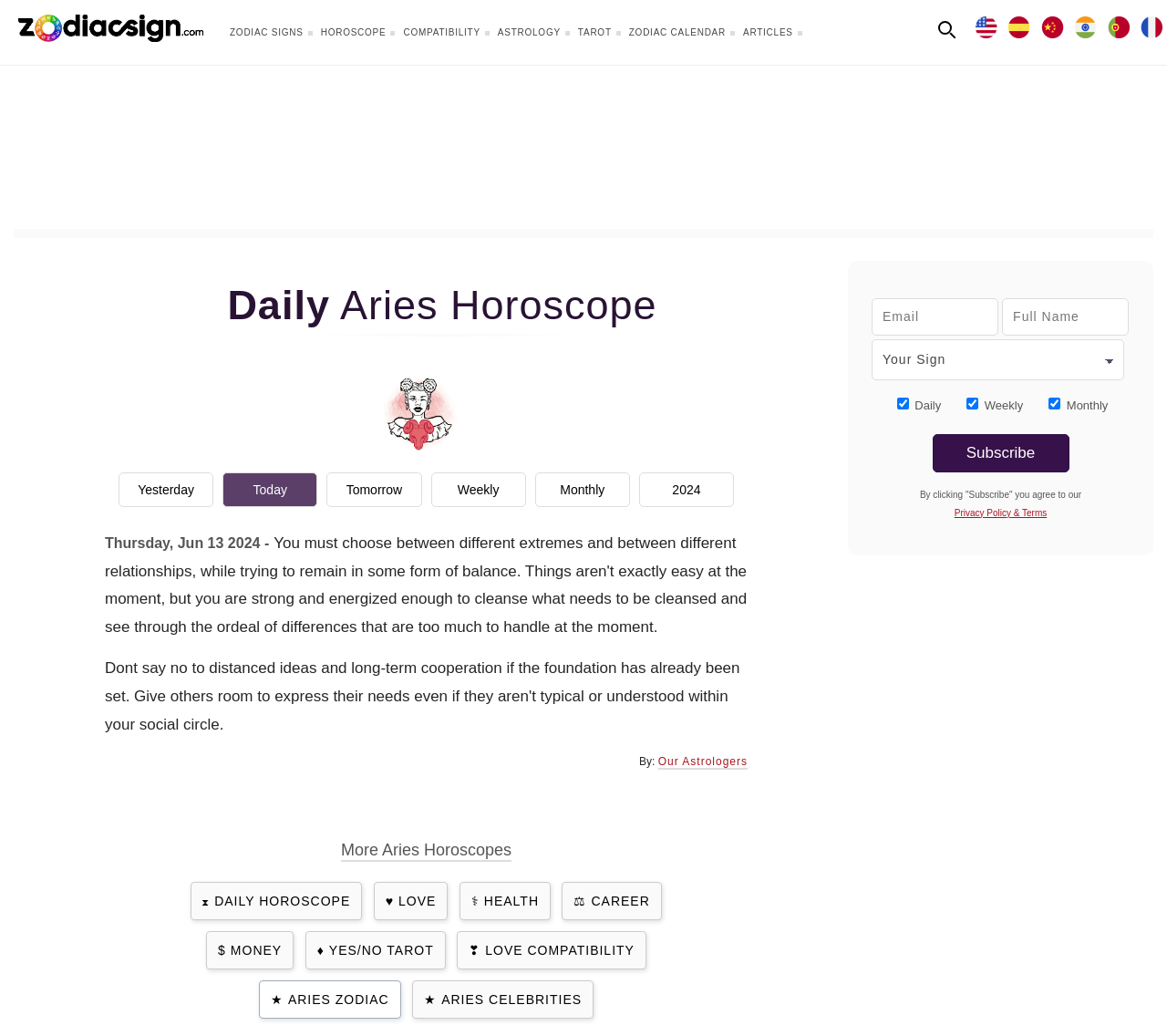Respond with a single word or phrase to the following question:
What is the title of the daily horoscope?

Daily Aries Horoscope